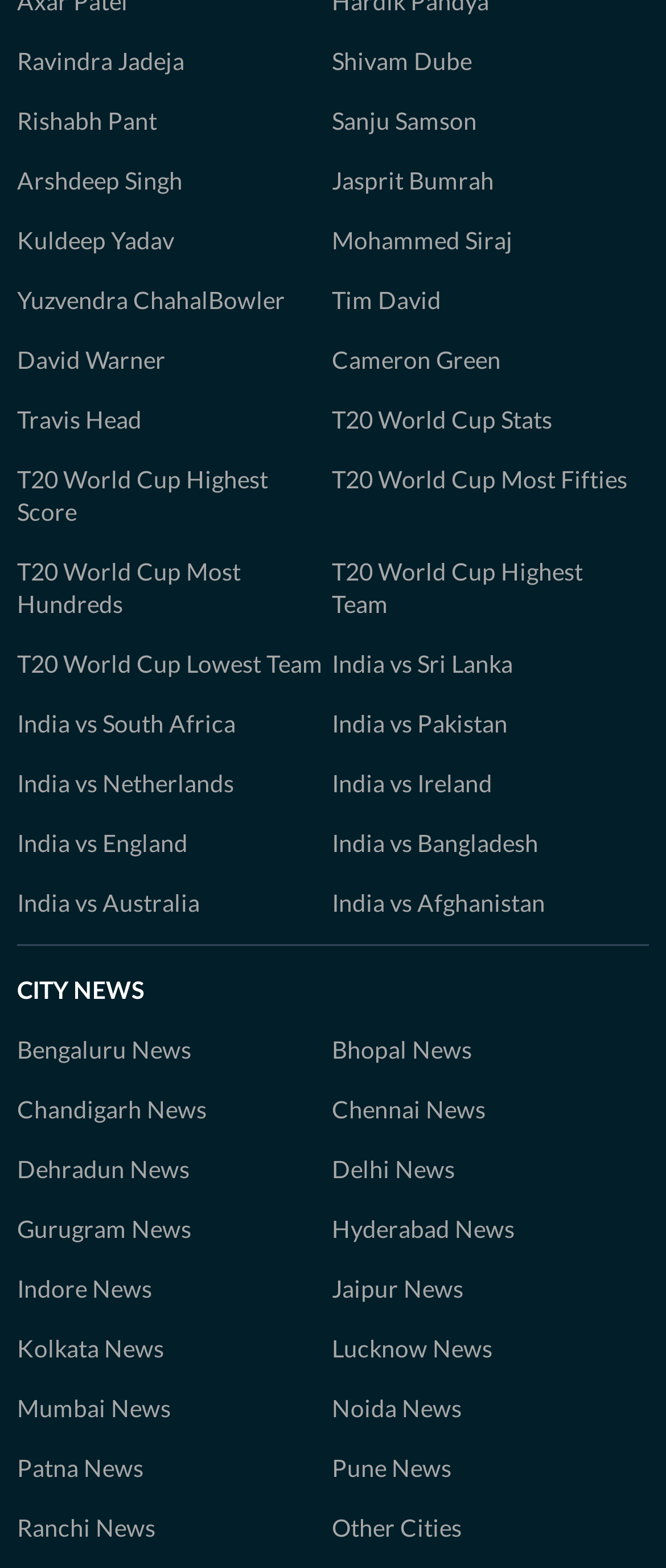Using details from the image, please answer the following question comprehensively:
What is the topic of the link 'India vs Sri Lanka'?

The webpage contains links to various cricket-related topics, including matches between different countries. The link 'India vs Sri Lanka' suggests that it is related to a cricket match between India and Sri Lanka.